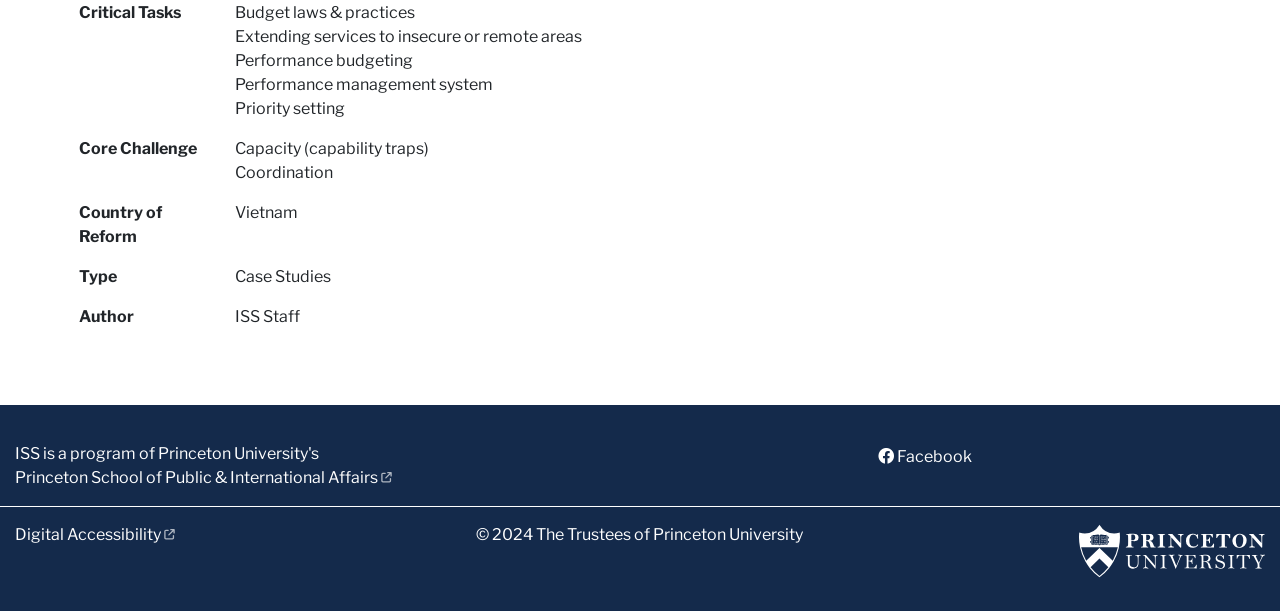What type of content is this?
Using the image provided, answer with just one word or phrase.

Case Studies